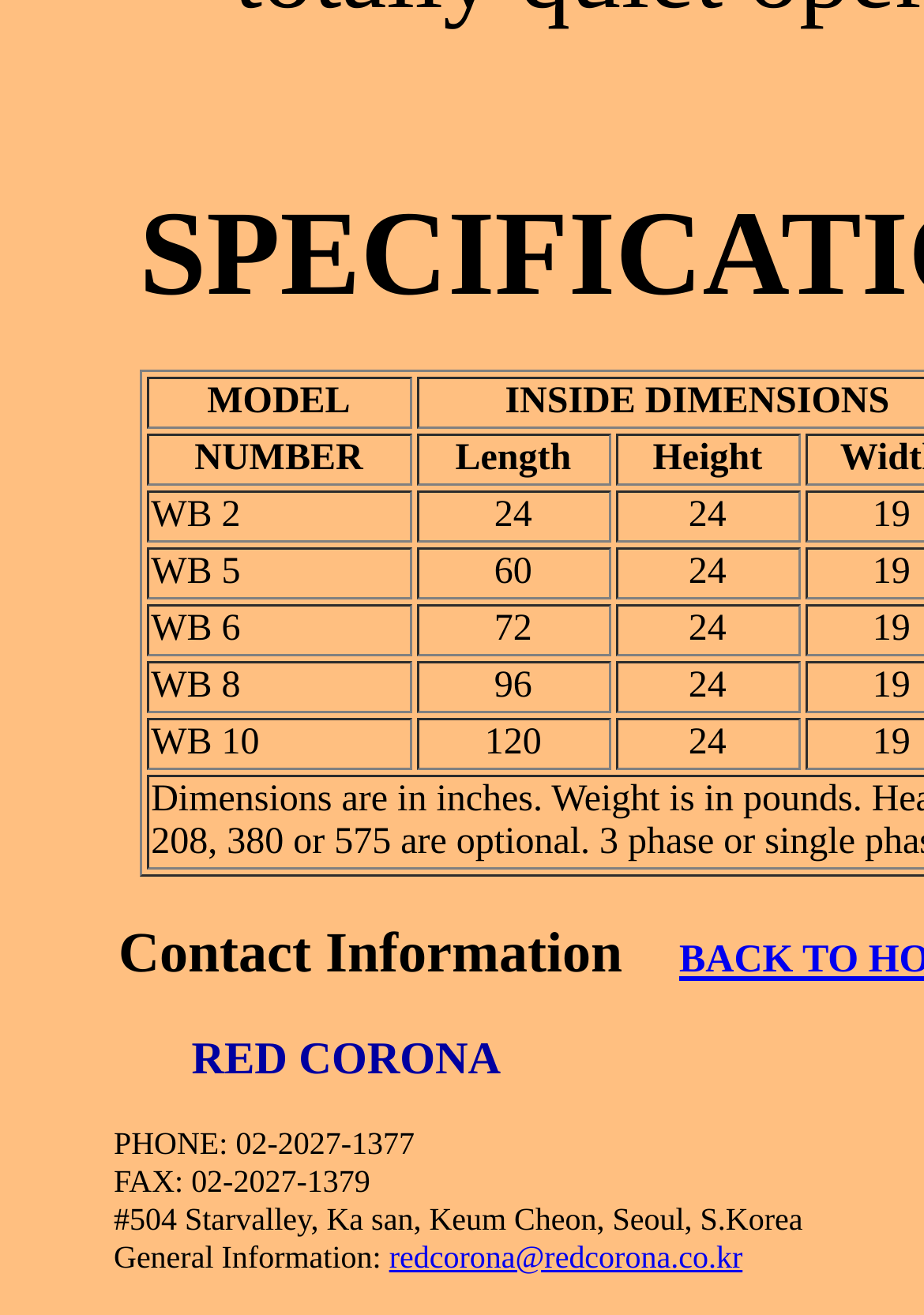What is the phone number of RED CORONA?
Please provide a detailed and thorough answer to the question.

I found the phone number of RED CORONA in the contact information section, which is specified as 'PHONE: 02-2027-1377'.